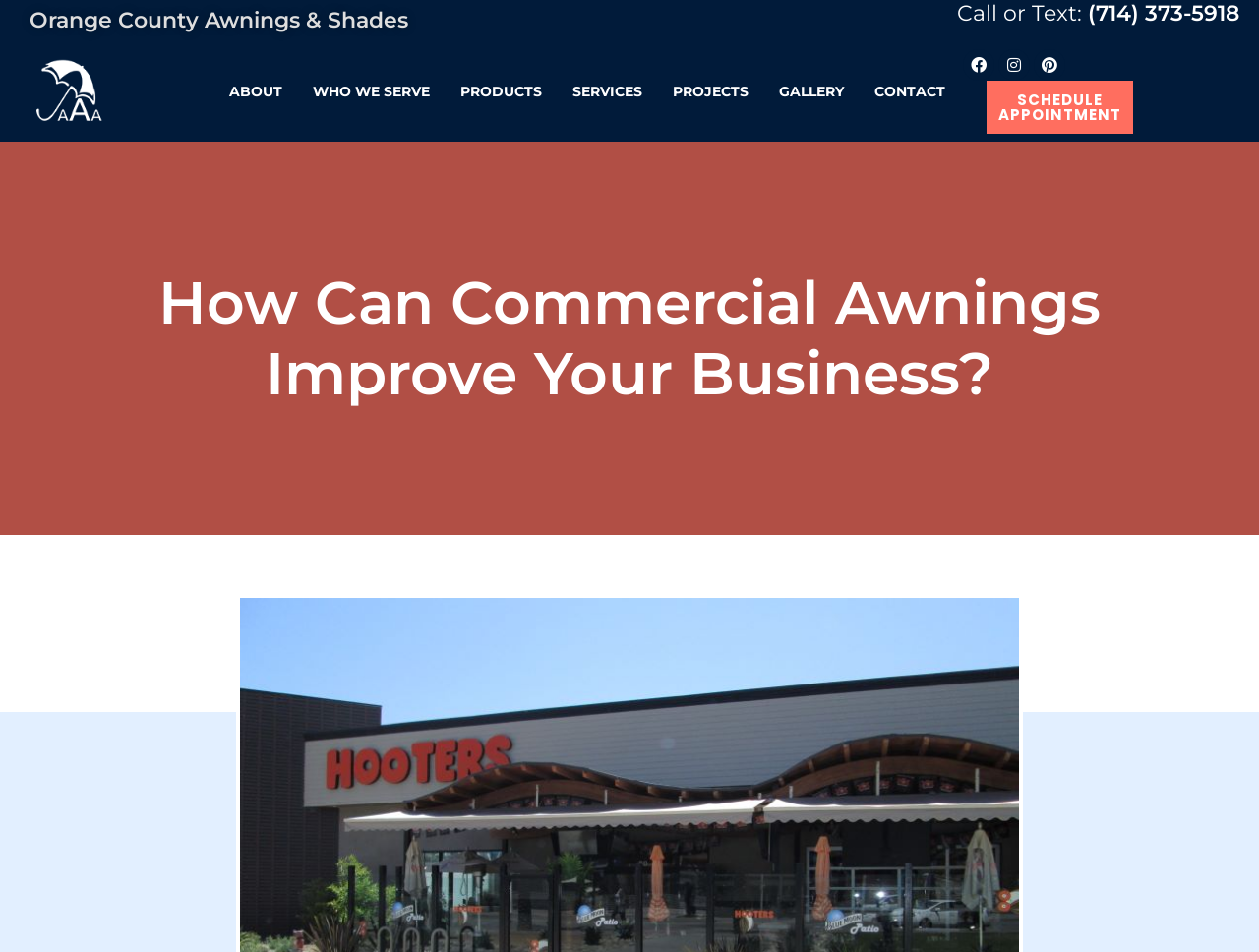What is the logo of the company?
Answer the question with a single word or phrase derived from the image.

aaaawnings-logo-white